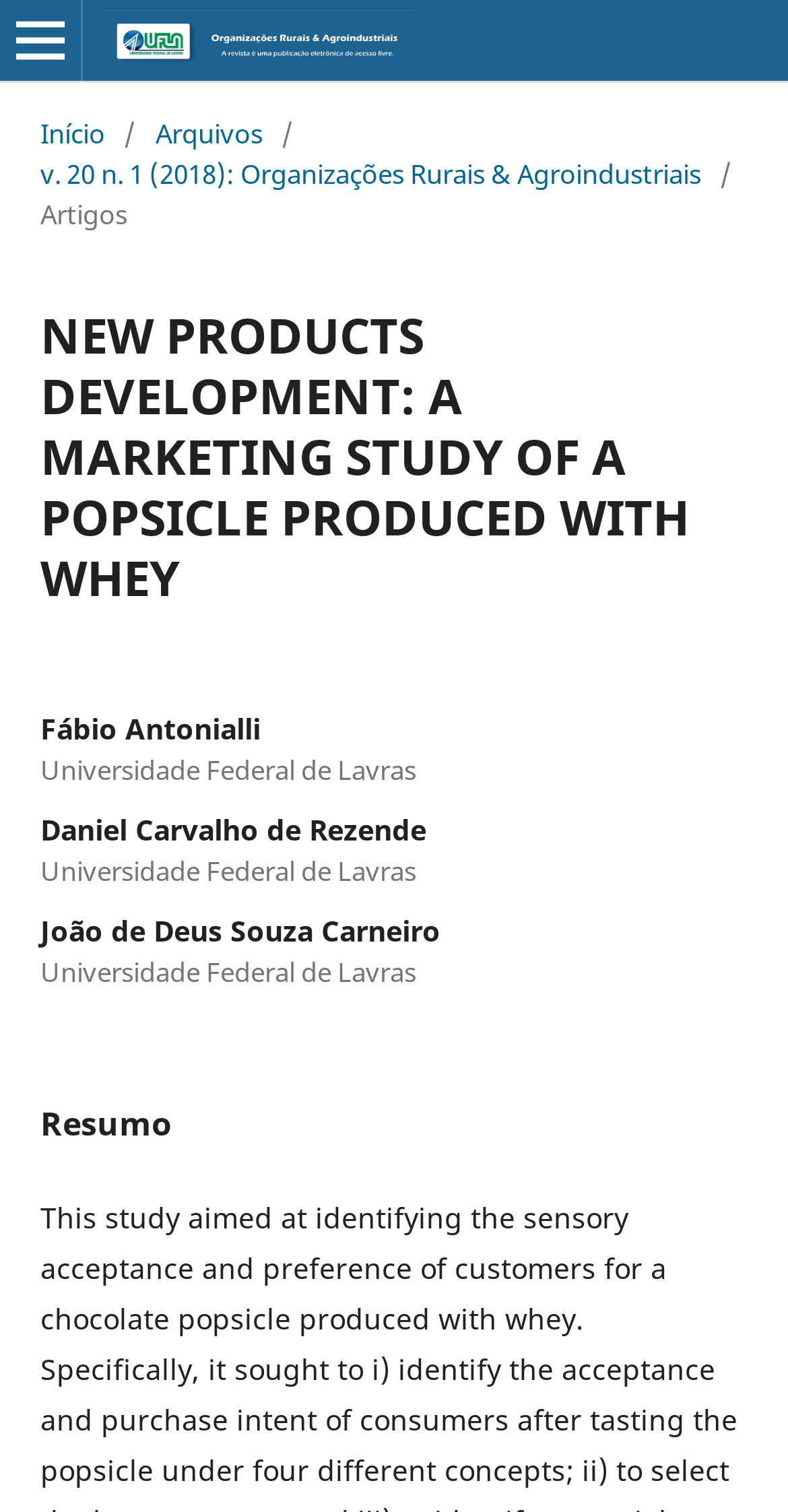Based on the element description Open Menu, identify the bounding box coordinates for the UI element. The coordinates should be in the format (top-left x, top-left y, bottom-right x, bottom-right y) and within the 0 to 1 range.

[0.0, 0.0, 0.103, 0.053]